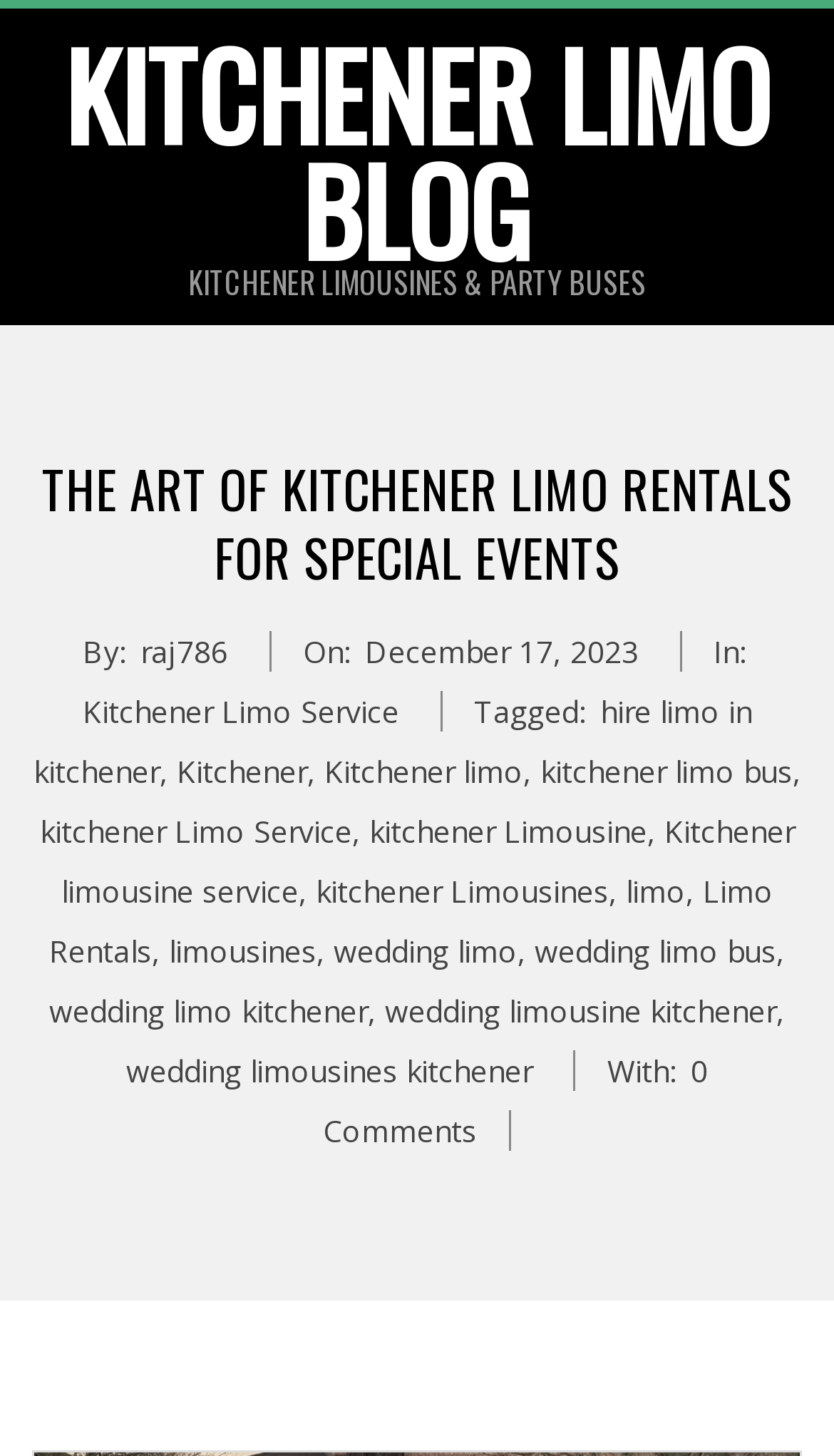What is the name of the blog? Please answer the question using a single word or phrase based on the image.

KITCHENER LIMO BLOG